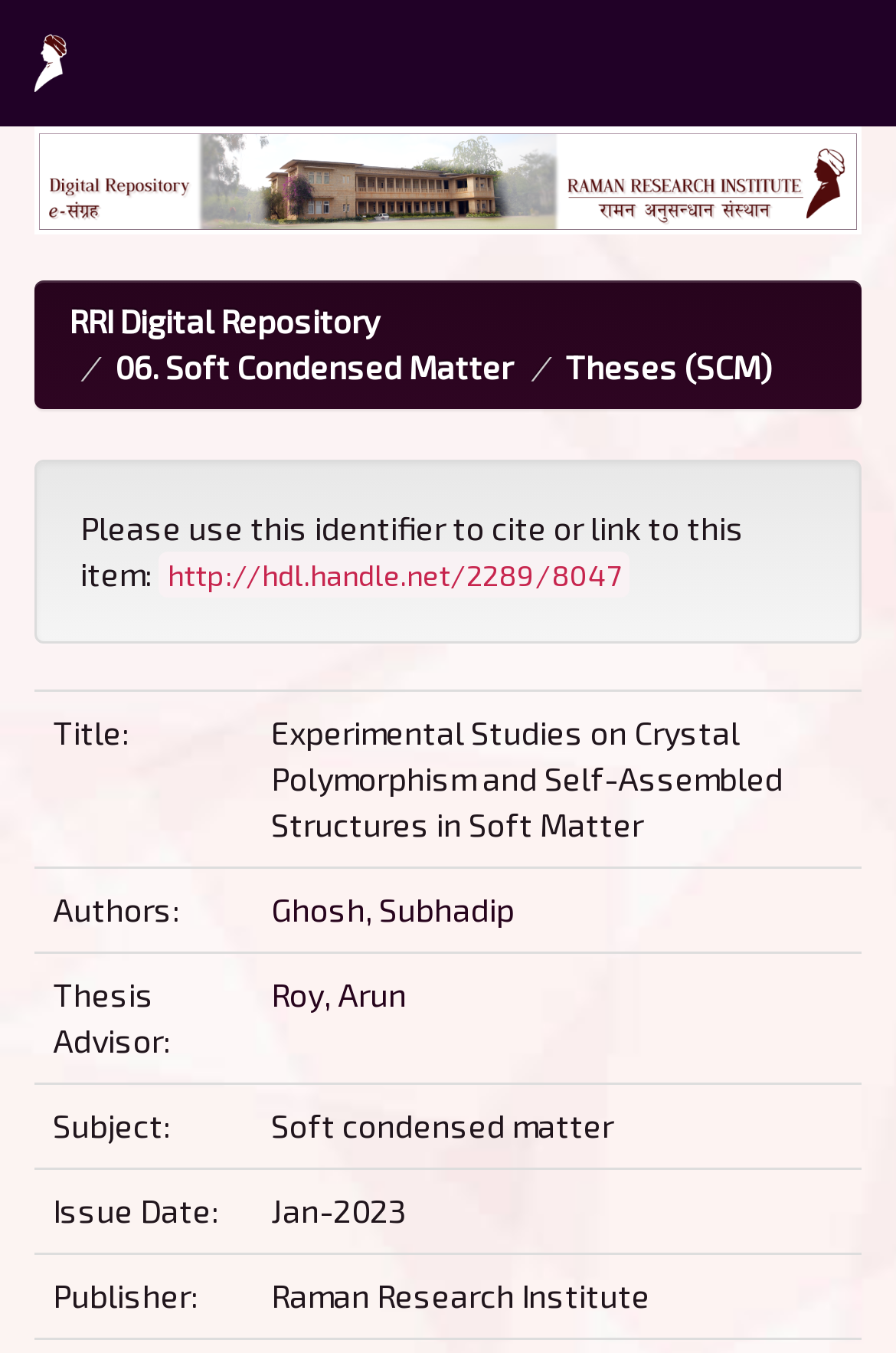Provide a comprehensive caption for the webpage.

The webpage is a digital repository page for a research study titled "Experimental Studies on Crystal Polymorphism and Self-Assembled Structures in Soft Matter". At the top left corner, there is an RRI logo, accompanied by an image of RRI DSpace. Below these images, there are links to the RRI Digital Repository, "06. Soft Condensed Matter", and "Theses (SCM)".

In the main content area, there is a section that provides metadata about the research study. This section is divided into rows, each containing a label and a corresponding value. The first row has a label "Title" and the value is the title of the research study. The second row has a label "Authors" and the value is "Ghosh, Subhadip", which is also a link. The third row has a label "Thesis Advisor" and the value is "Roy, Arun", which is also a link. The subsequent rows provide information about the subject, issue date, and publisher of the research study.

There is also a section that provides a citation identifier, "http://hdl.handle.net/2289/8047", which is displayed below the metadata section.